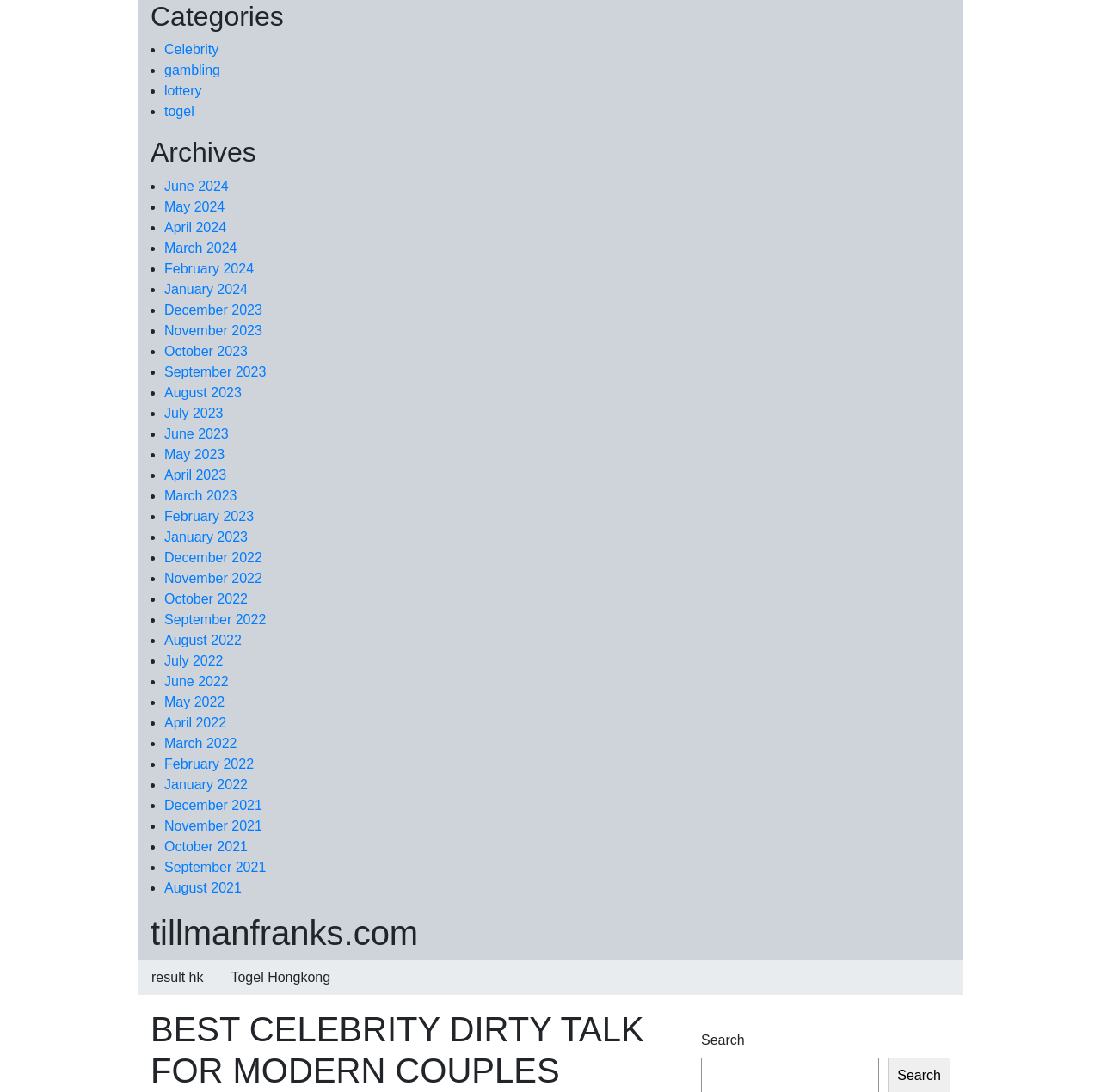How many archives are listed?
Provide a detailed and extensive answer to the question.

I counted the number of link elements under the 'Archives' heading and found that there are 24 archives listed, each with a month and year, such as 'June 2024' and 'May 2023'.